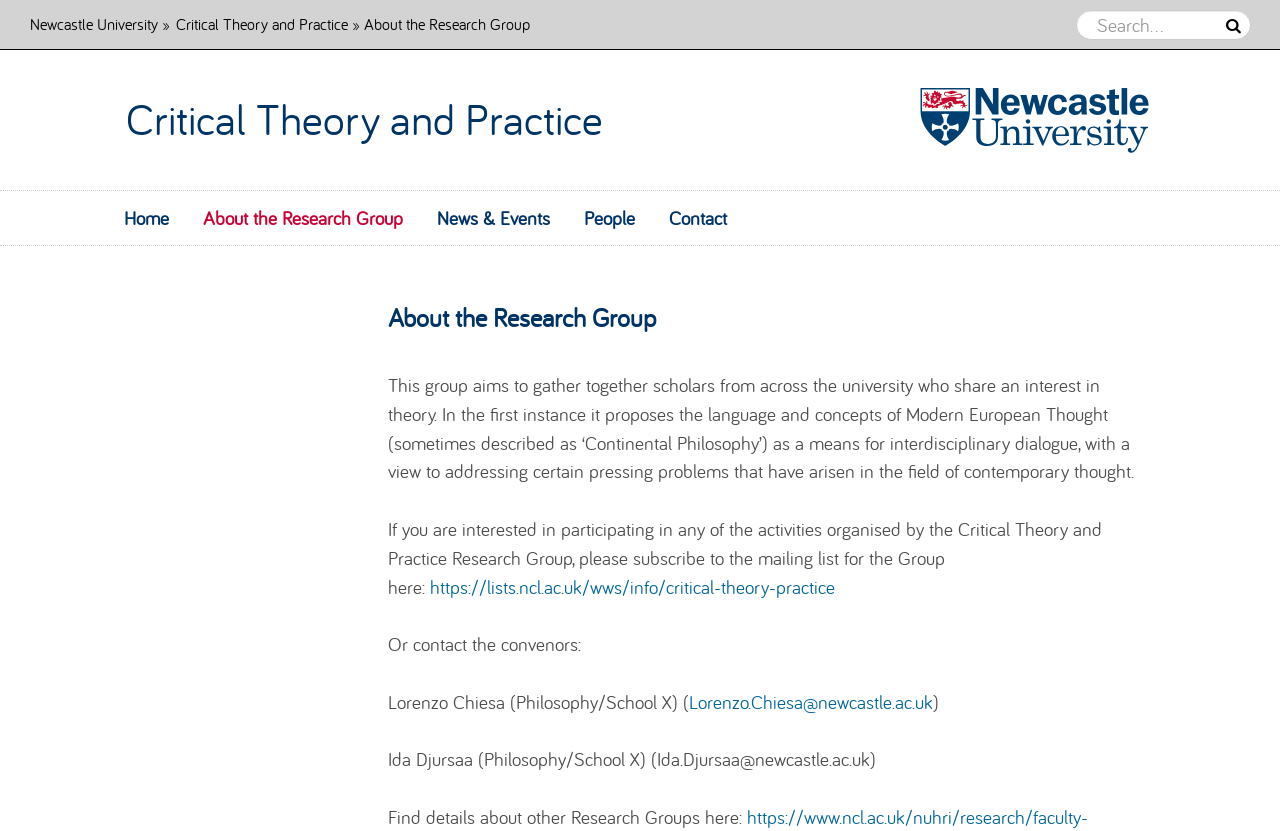Who are the convenors of the research group?
Using the information from the image, give a concise answer in one word or a short phrase.

Lorenzo Chiesa and Ida Djursaa